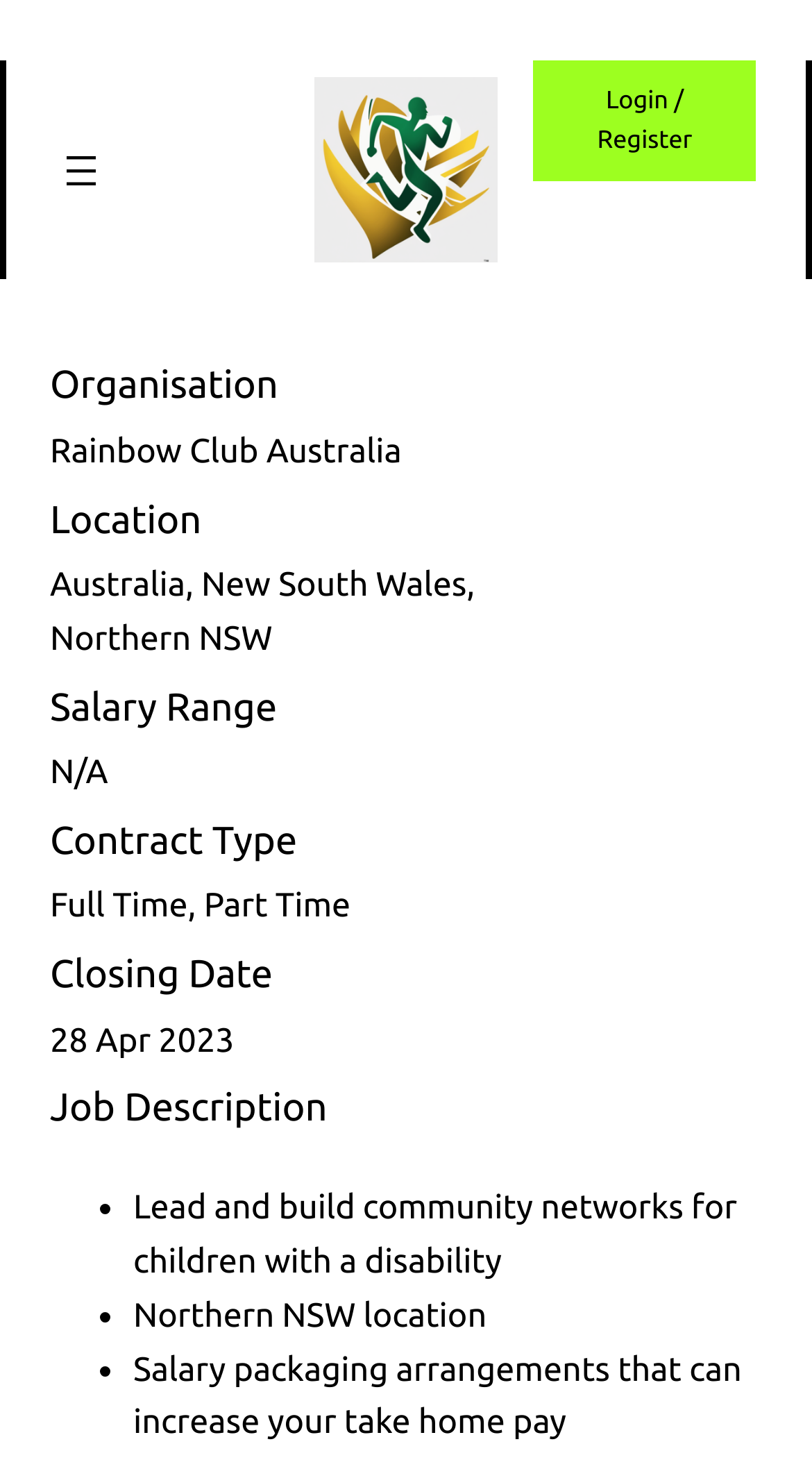What is the organisation offering the job?
We need a detailed and exhaustive answer to the question. Please elaborate.

By looking at the webpage, I can see a heading 'Organisation' followed by the text 'Rainbow Club Australia', which suggests that this is the organisation offering the job.